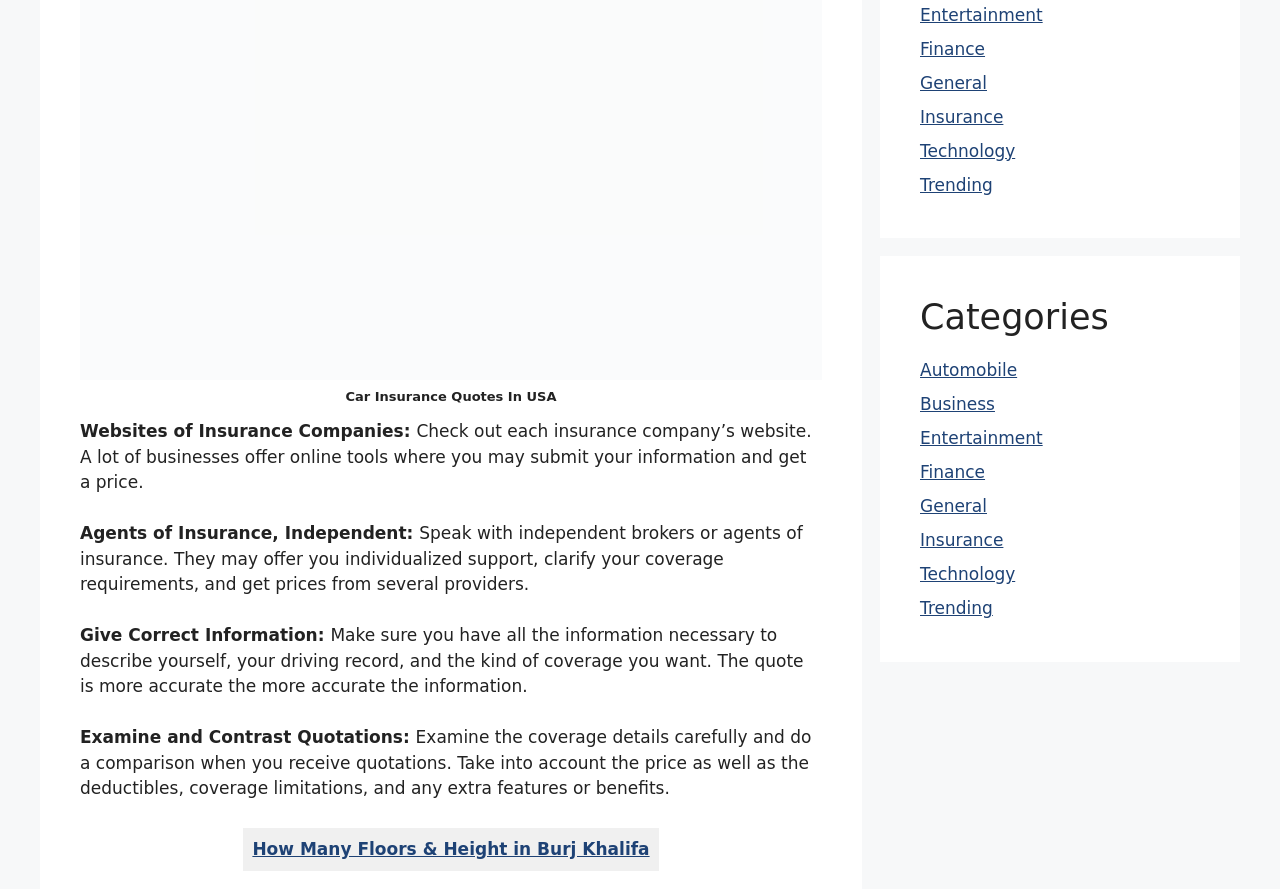Provide the bounding box coordinates of the section that needs to be clicked to accomplish the following instruction: "Click on Technology."

[0.719, 0.158, 0.793, 0.181]